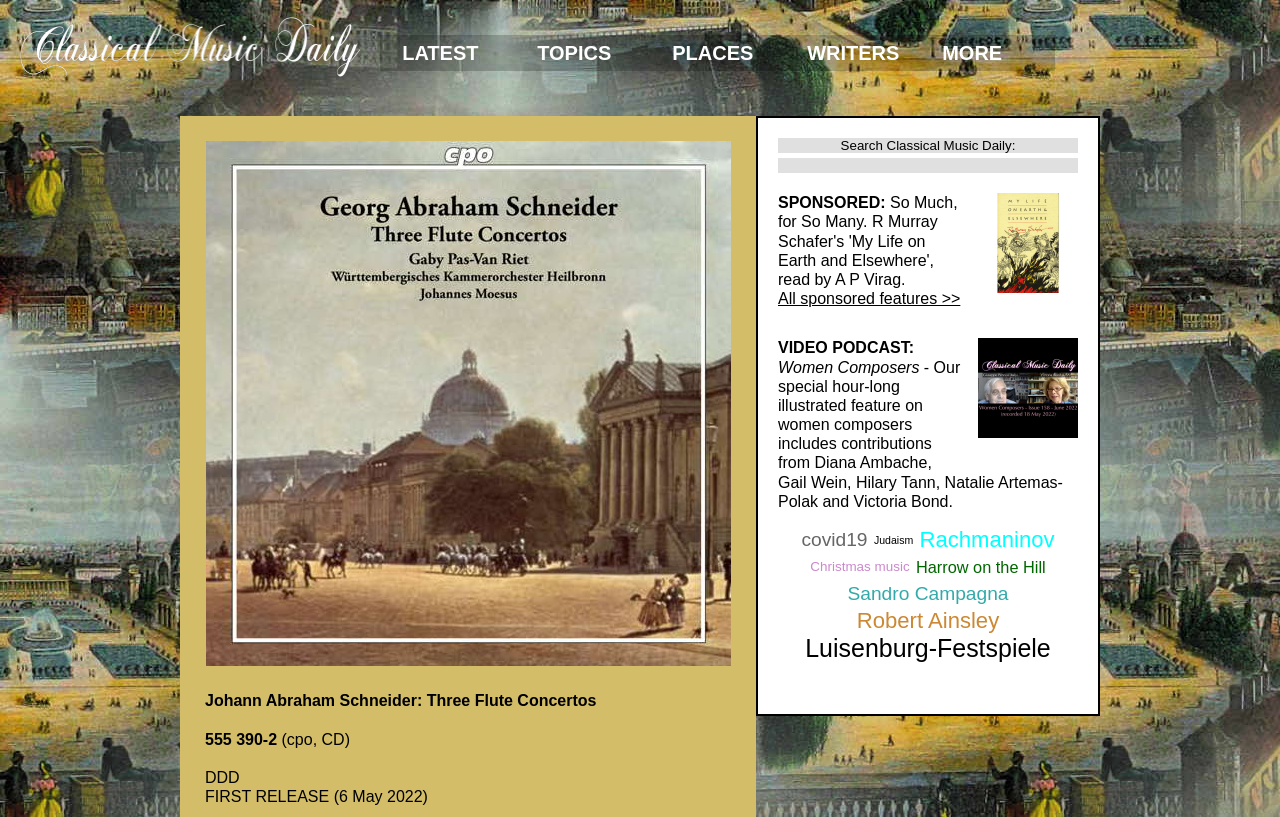What is the topic of the video podcast?
Please use the visual content to give a single word or phrase answer.

Women Composers